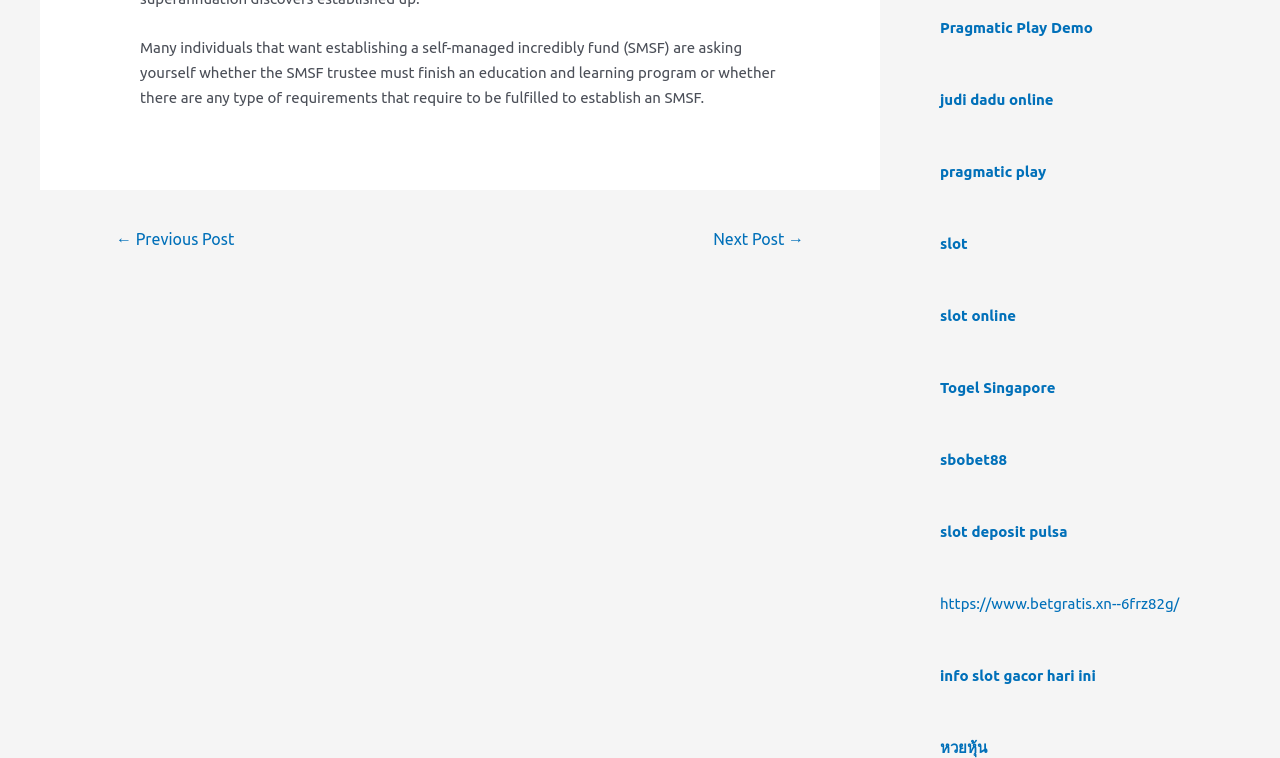Please identify the bounding box coordinates of the area I need to click to accomplish the following instruction: "Click on the '← Previous Post' link".

[0.072, 0.293, 0.202, 0.343]